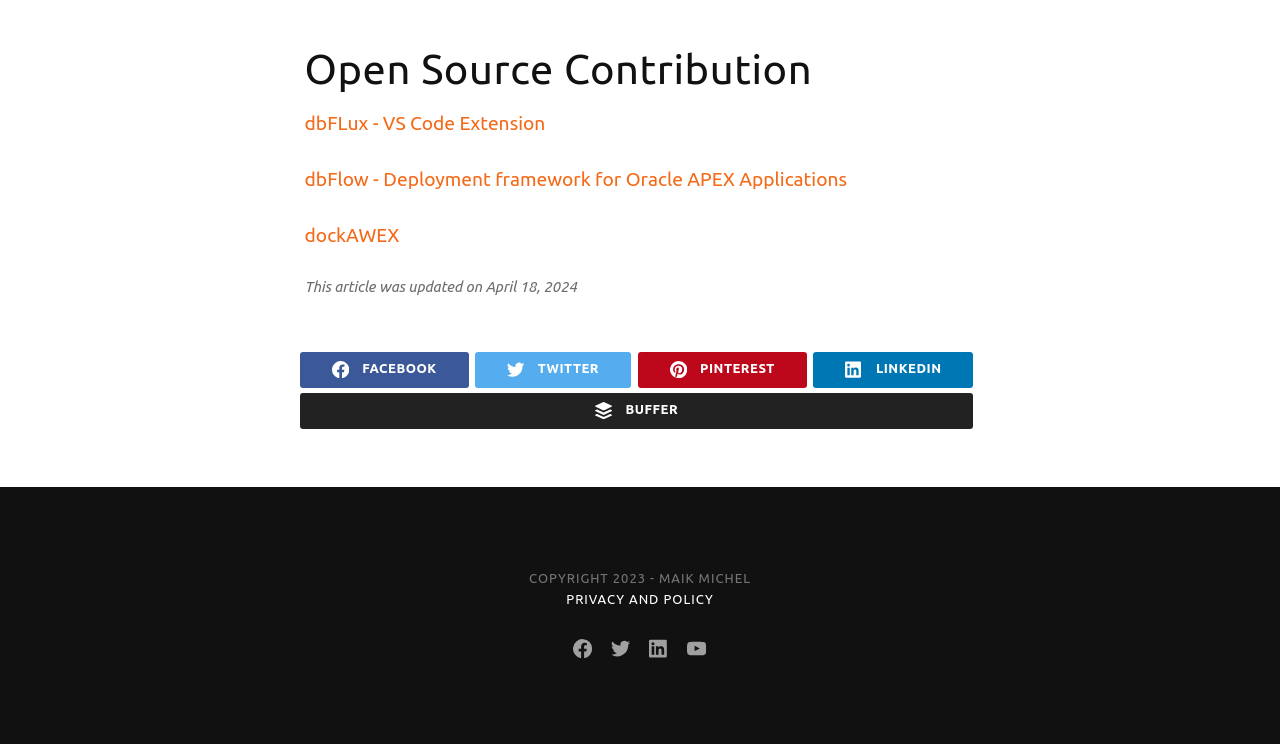Using the format (top-left x, top-left y, bottom-right x, bottom-right y), provide the bounding box coordinates for the described UI element. All values should be floating point numbers between 0 and 1: dbFLux - VS Code Extension

[0.238, 0.15, 0.426, 0.18]